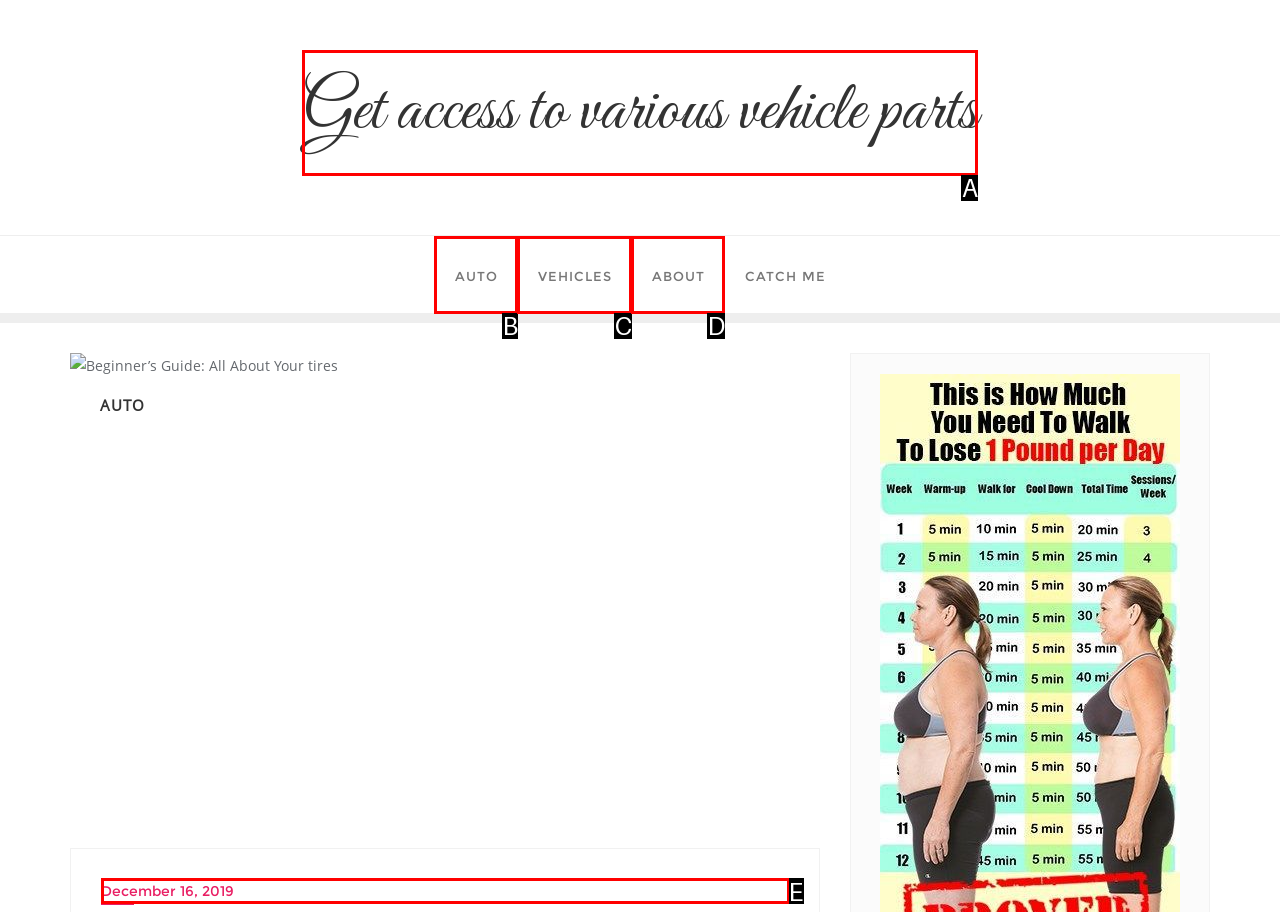Select the letter from the given choices that aligns best with the description: Vehicles. Reply with the specific letter only.

C